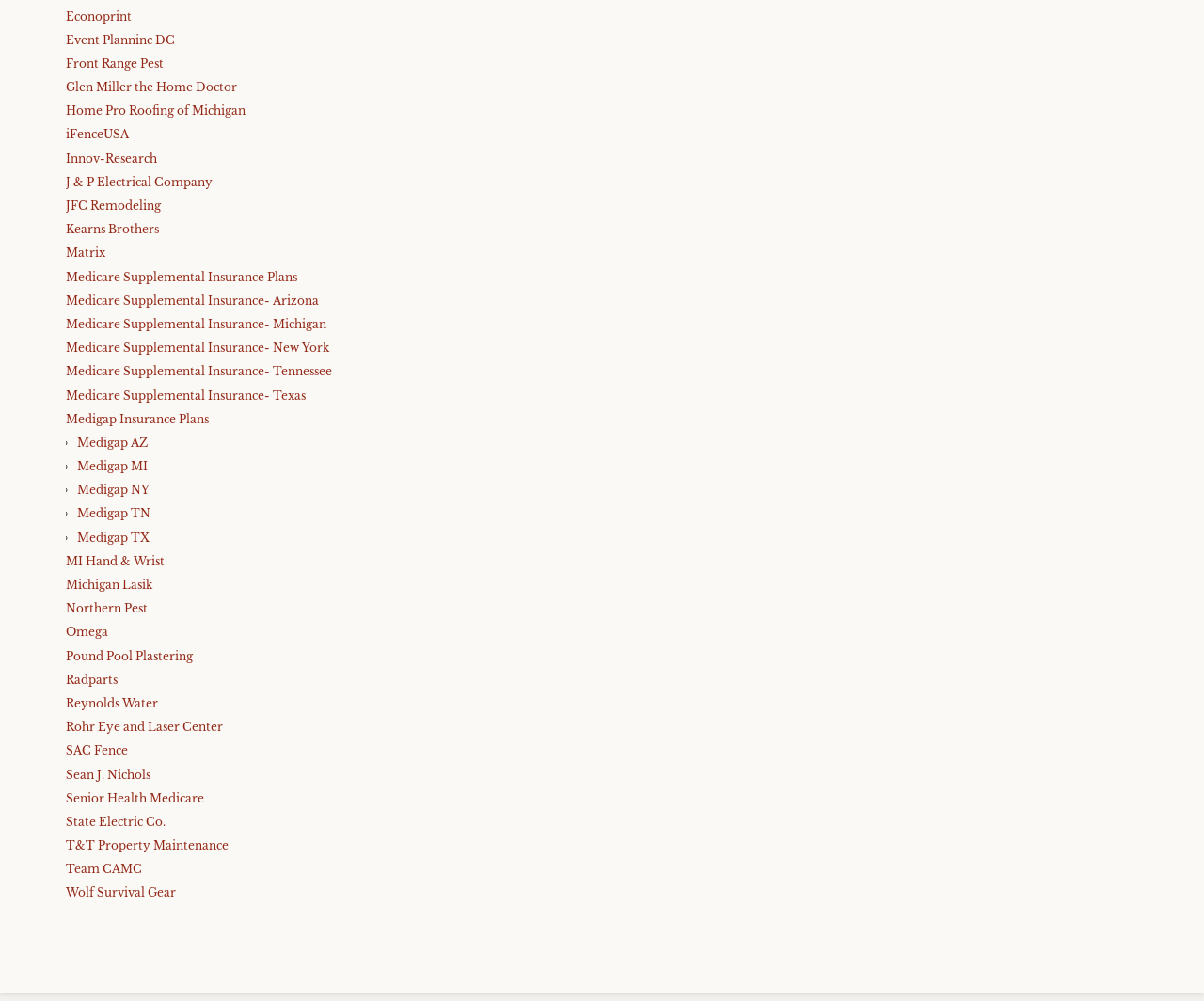Identify the coordinates of the bounding box for the element that must be clicked to accomplish the instruction: "Explore Rohr Eye and Laser Center".

[0.055, 0.719, 0.185, 0.733]